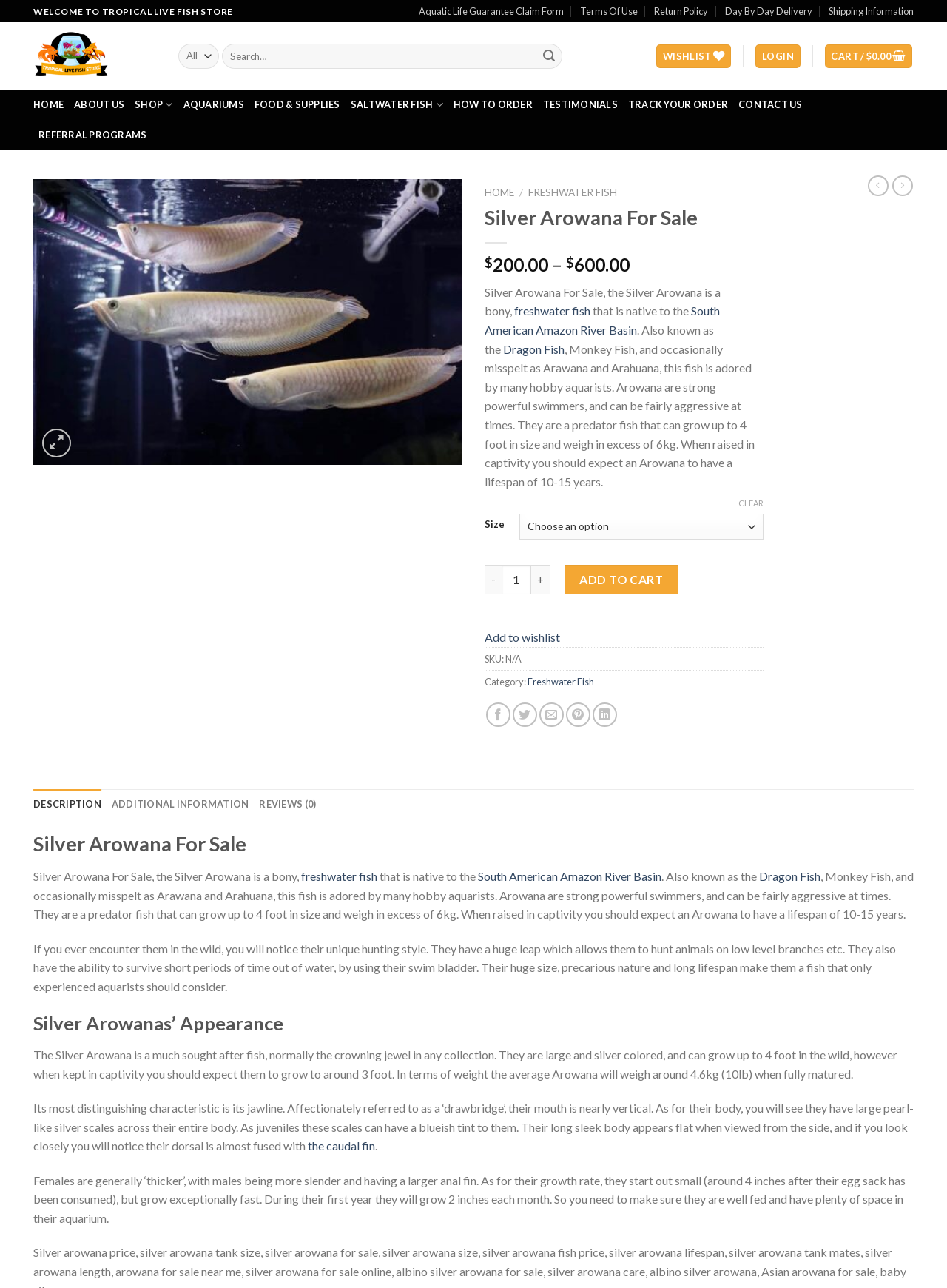Indicate the bounding box coordinates of the clickable region to achieve the following instruction: "Add to cart."

[0.596, 0.438, 0.716, 0.462]